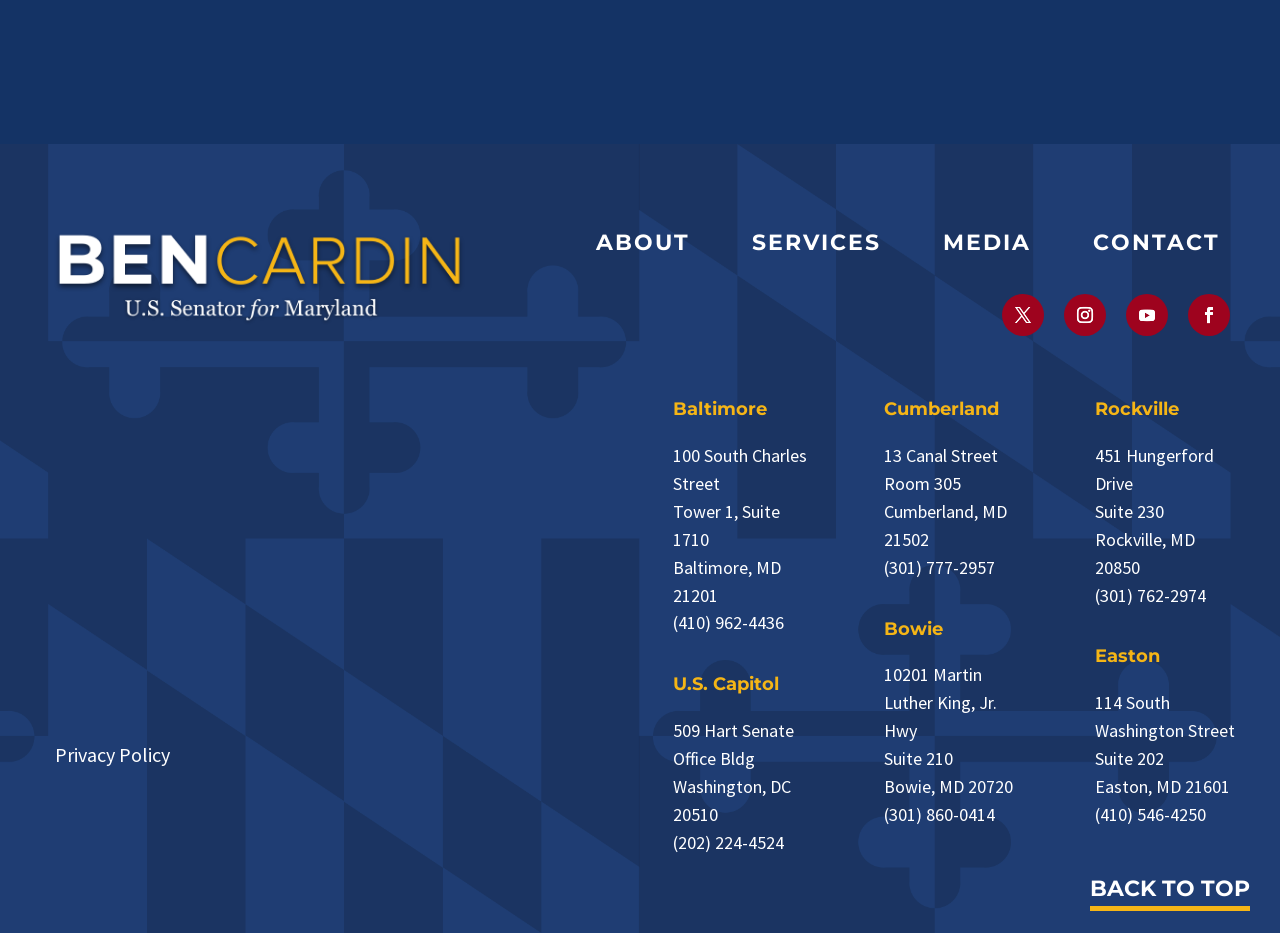What is the phone number of the Baltimore office?
Look at the image and provide a short answer using one word or a phrase.

(410) 962-4436